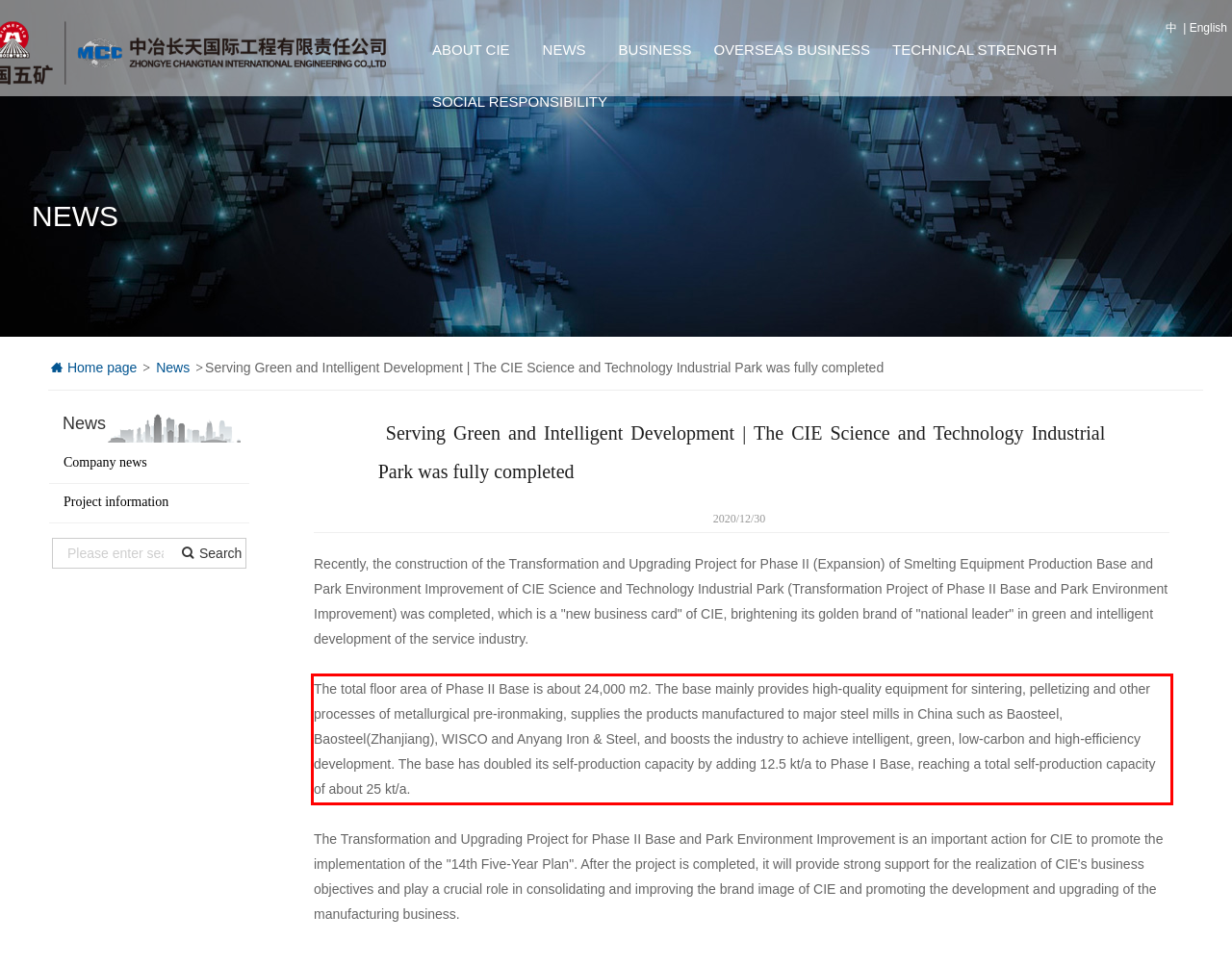Given a screenshot of a webpage with a red bounding box, please identify and retrieve the text inside the red rectangle.

The total floor area of Phase II Base is about 24,000 m2. The base mainly provides high-quality equipment for sintering, pelletizing and other processes of metallurgical pre-ironmaking, supplies the products manufactured to major steel mills in China such as Baosteel, Baosteel(Zhanjiang), WISCO and Anyang Iron & Steel, and boosts the industry to achieve intelligent, green, low-carbon and high-efficiency development. The base has doubled its self-production capacity by adding 12.5 kt/a to Phase I Base, reaching a total self-production capacity of about 25 kt/a.